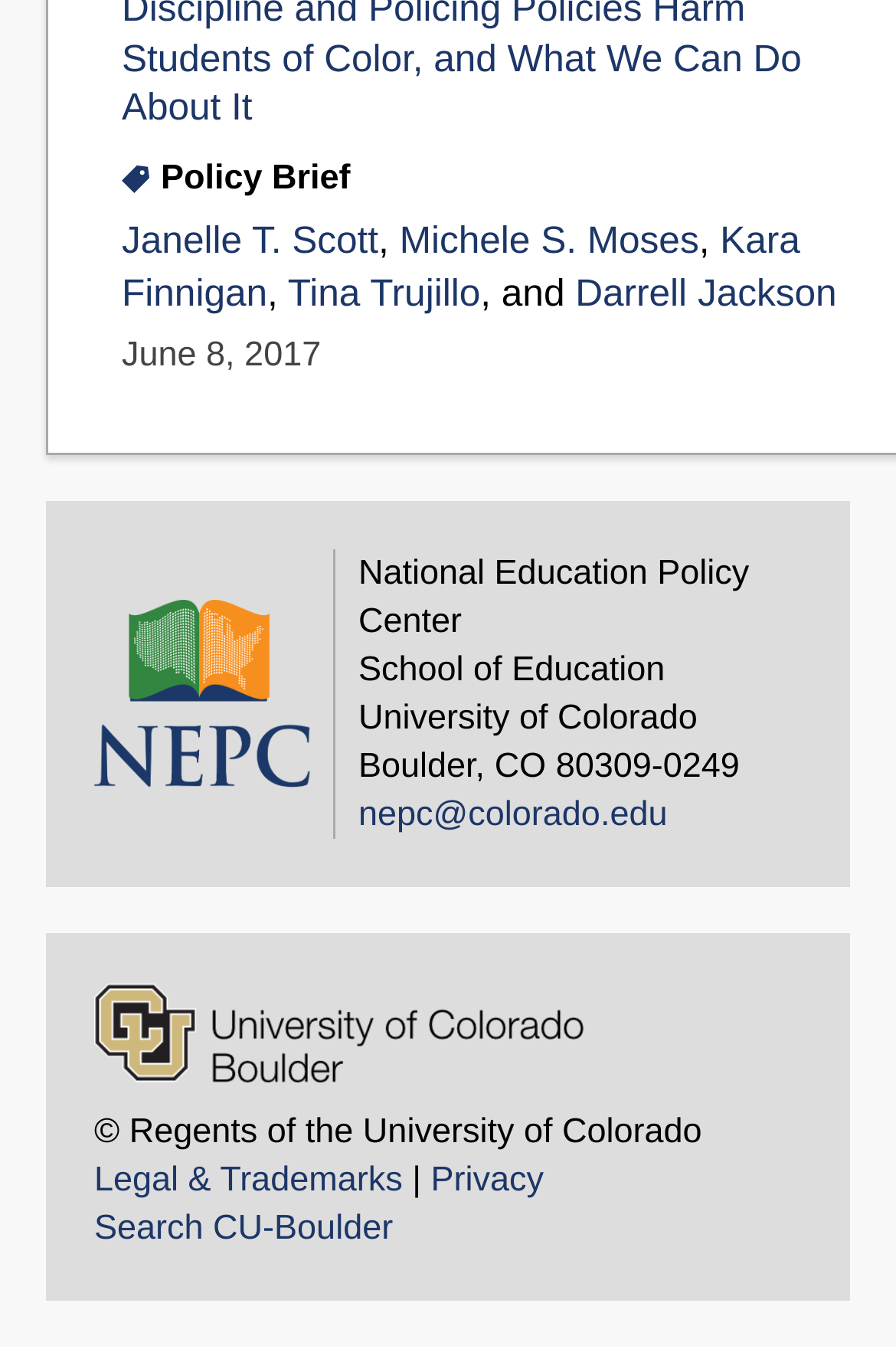Identify the bounding box coordinates of the element that should be clicked to fulfill this task: "Contact nepc@colorado.edu". The coordinates should be provided as four float numbers between 0 and 1, i.e., [left, top, right, bottom].

[0.4, 0.589, 0.745, 0.618]